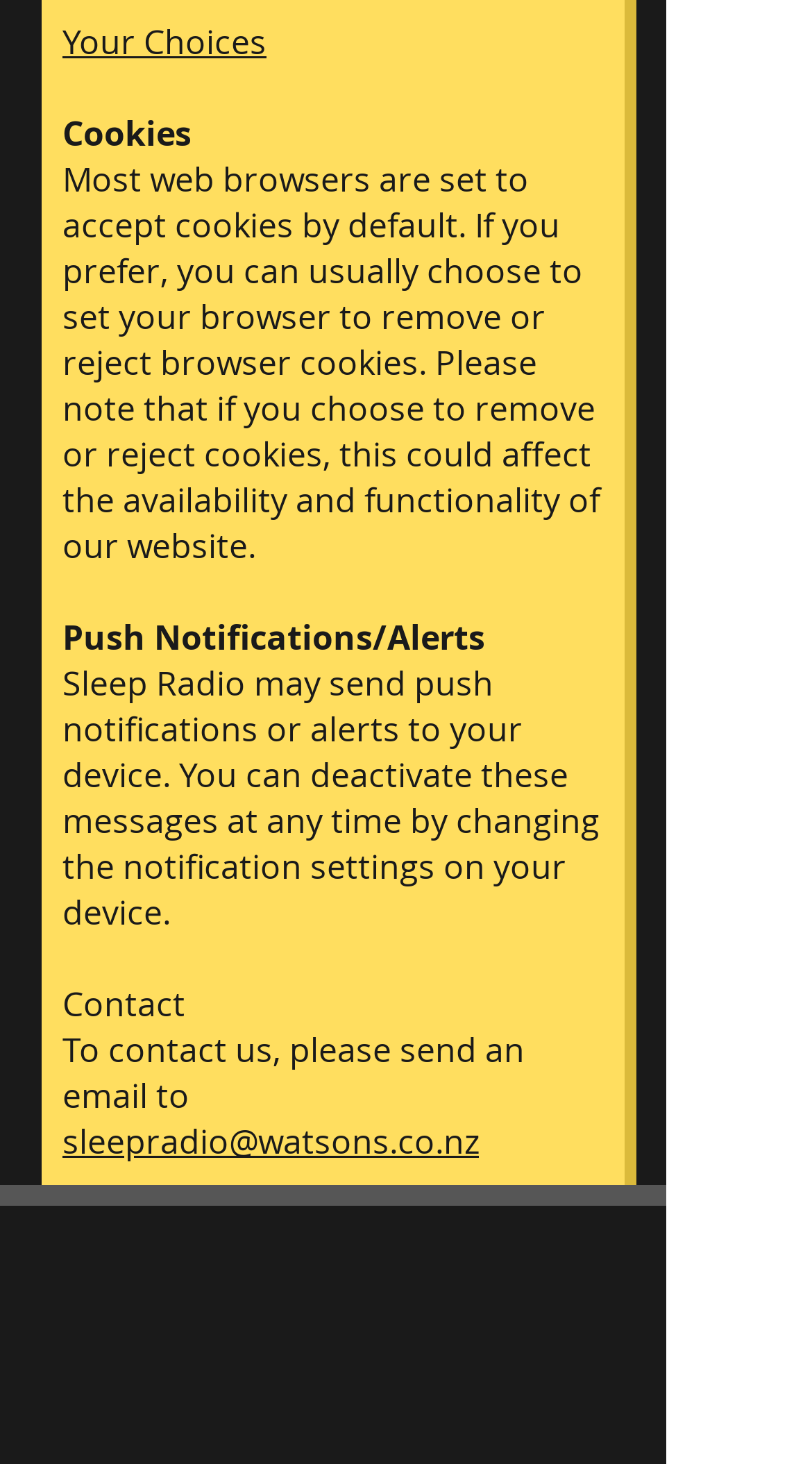What is the default setting for most web browsers?
Refer to the image and answer the question using a single word or phrase.

Accept cookies